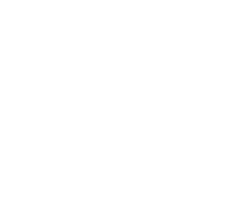What type of data does Socian AI's software extract insights from?
Carefully examine the image and provide a detailed answer to the question.

According to the description, Socian AI's software is designed to automate the extraction of insights from unstructured data, which is essential for enabling businesses to make informed, data-driven decisions.